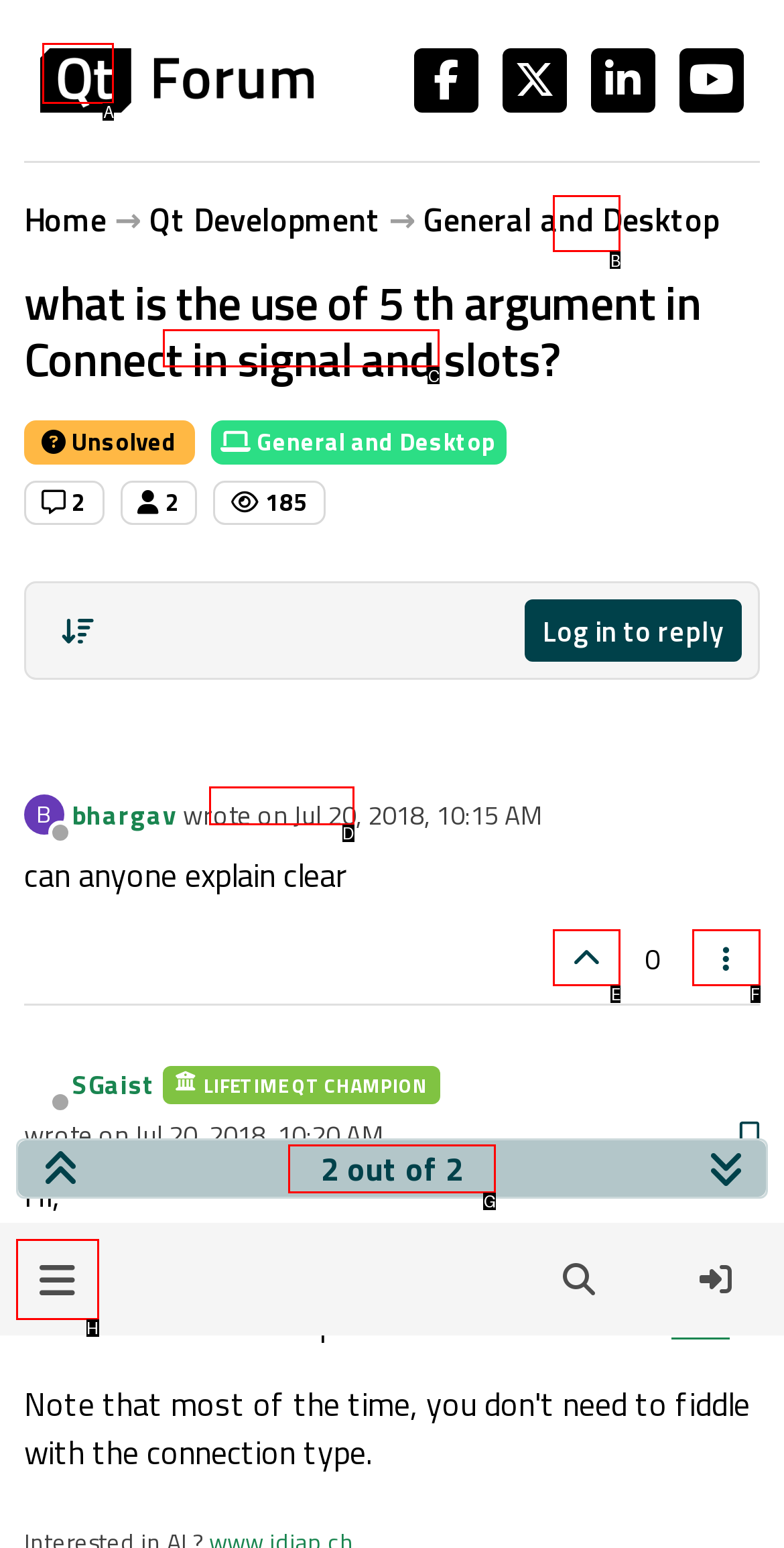Determine which UI element matches this description: aria-label="Post tools"
Reply with the appropriate option's letter.

F